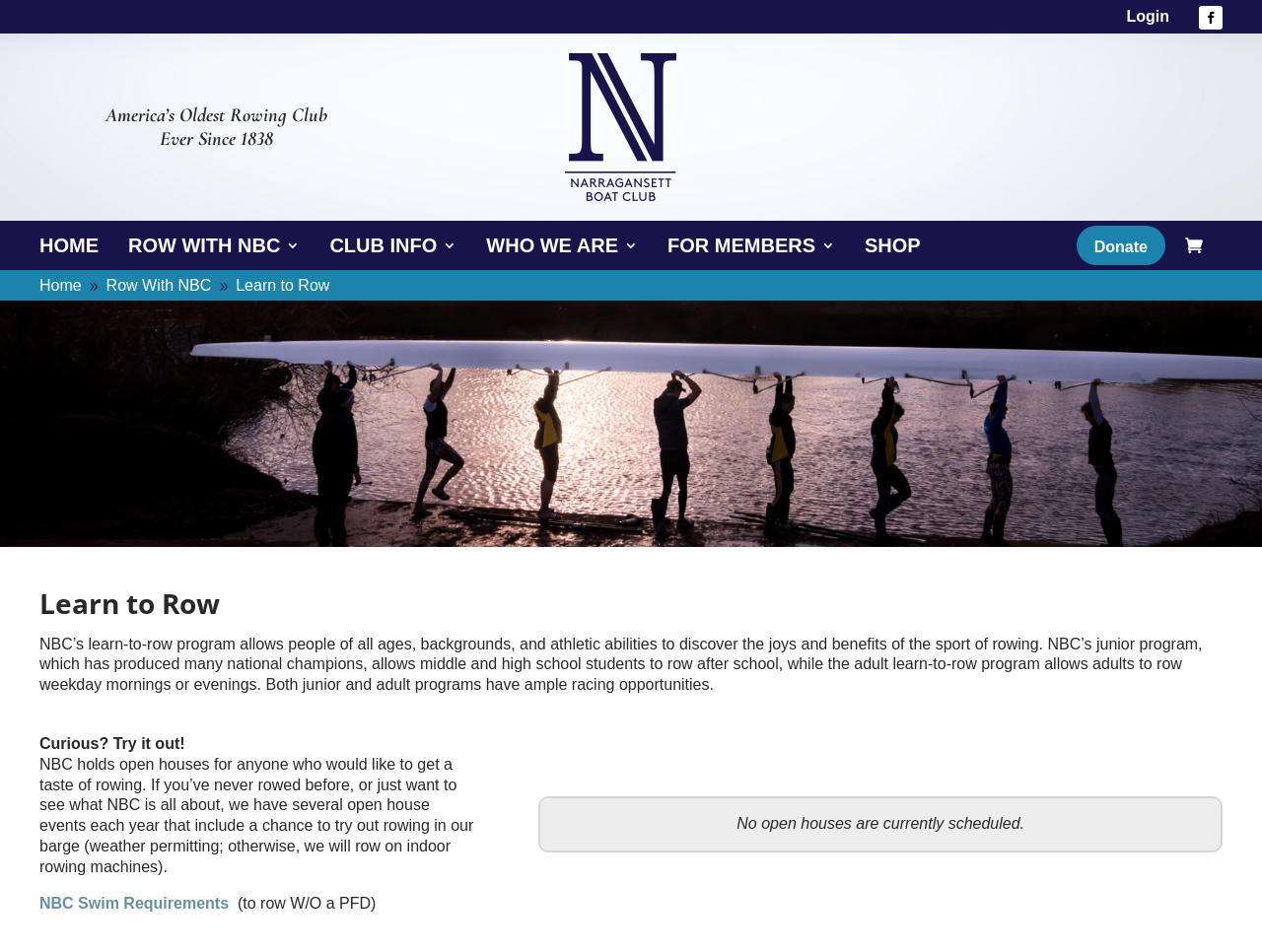What is the name of the oldest rowing club?
From the image, respond using a single word or phrase.

Narragansett Boat Club